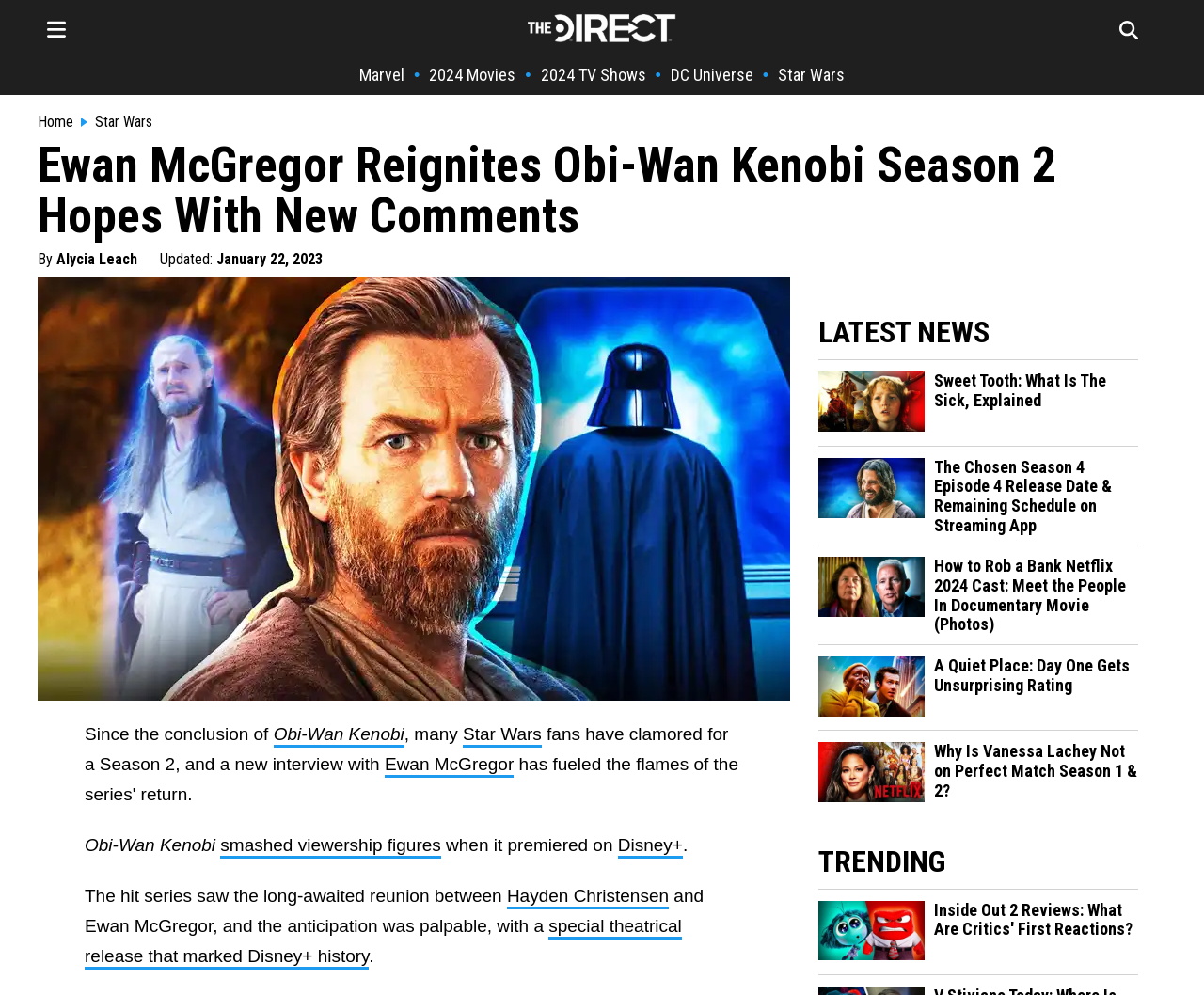Highlight the bounding box coordinates of the element that should be clicked to carry out the following instruction: "Visit PBC BOOK REVIEWS HOME". The coordinates must be given as four float numbers ranging from 0 to 1, i.e., [left, top, right, bottom].

None